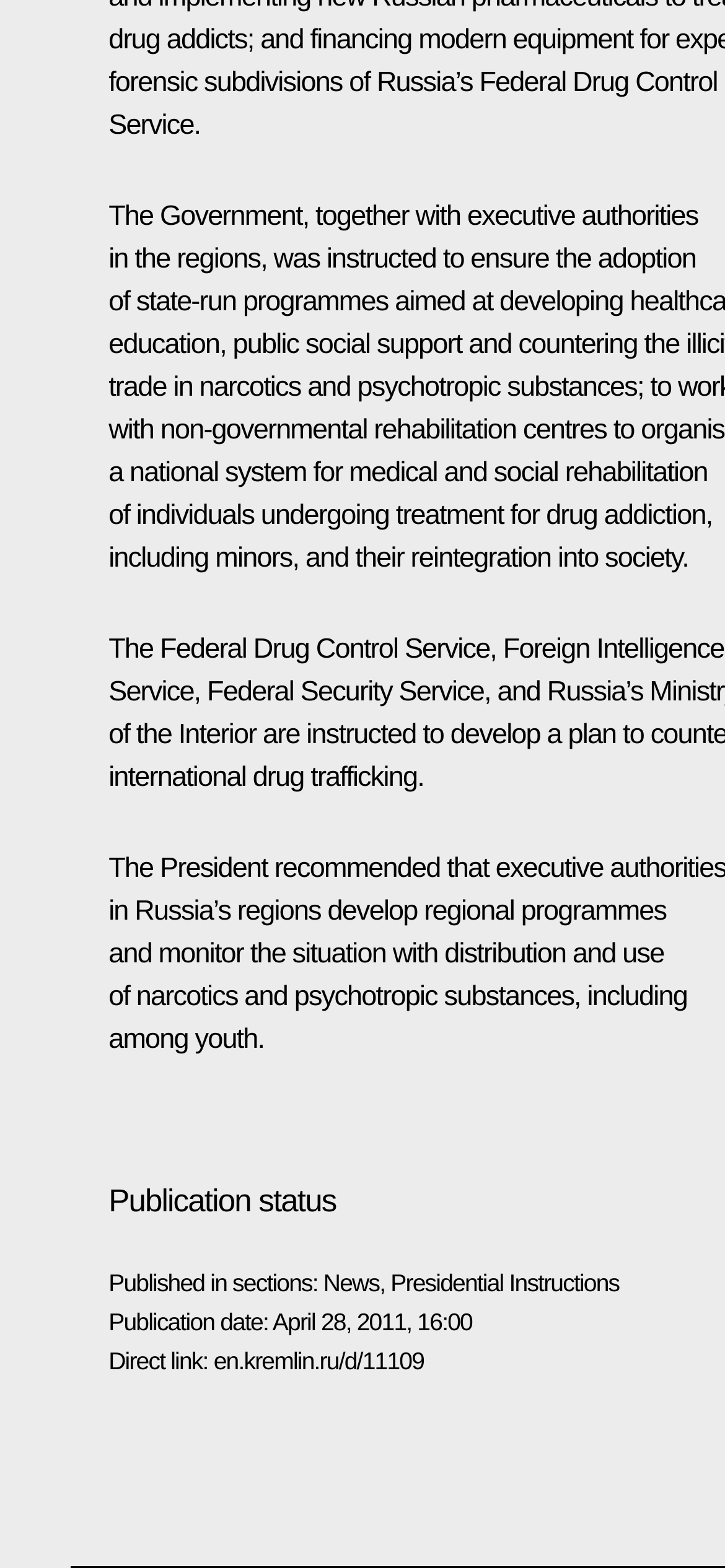Use a single word or phrase to answer the following:
What is the format of the publication date?

Day, Month, Year, Time